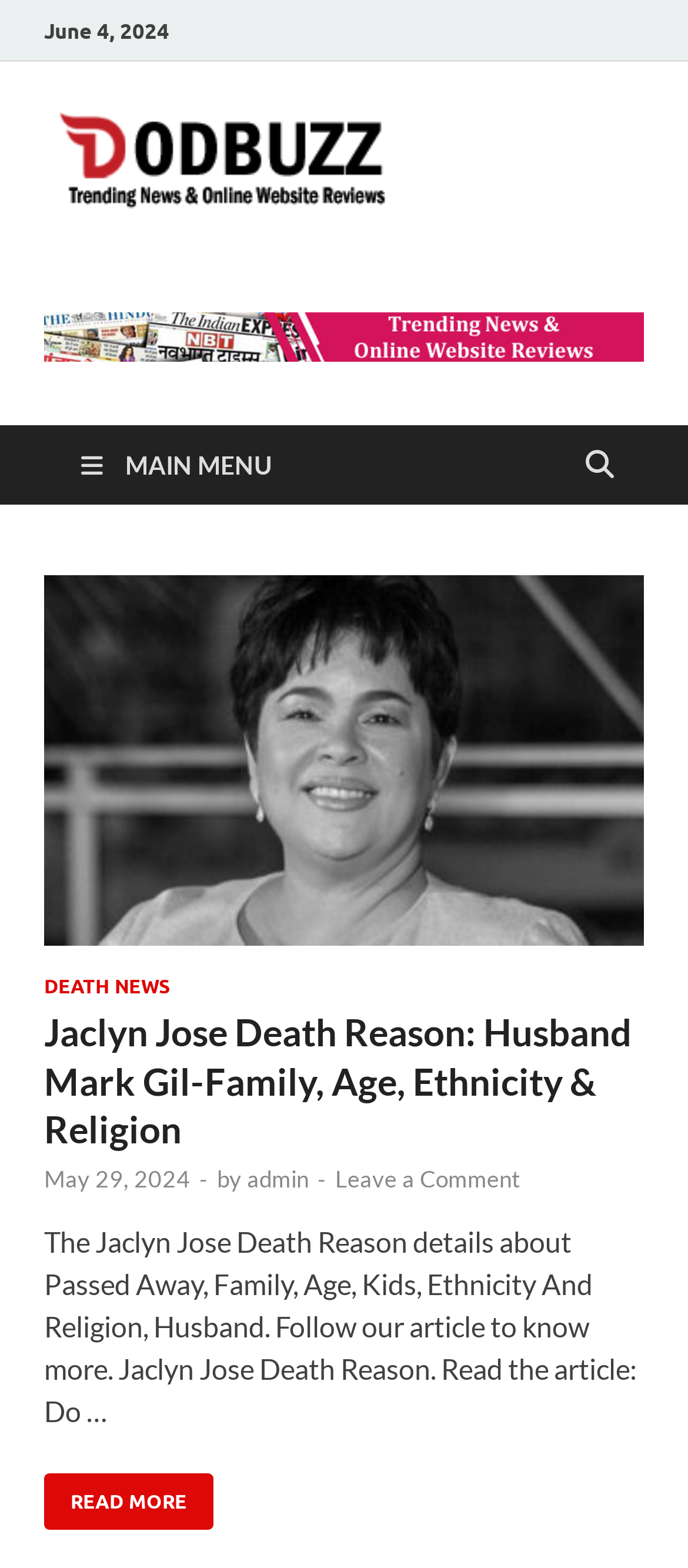Respond to the following question with a brief word or phrase:
What is the main topic of the article?

Jaclyn Jose Death Reason